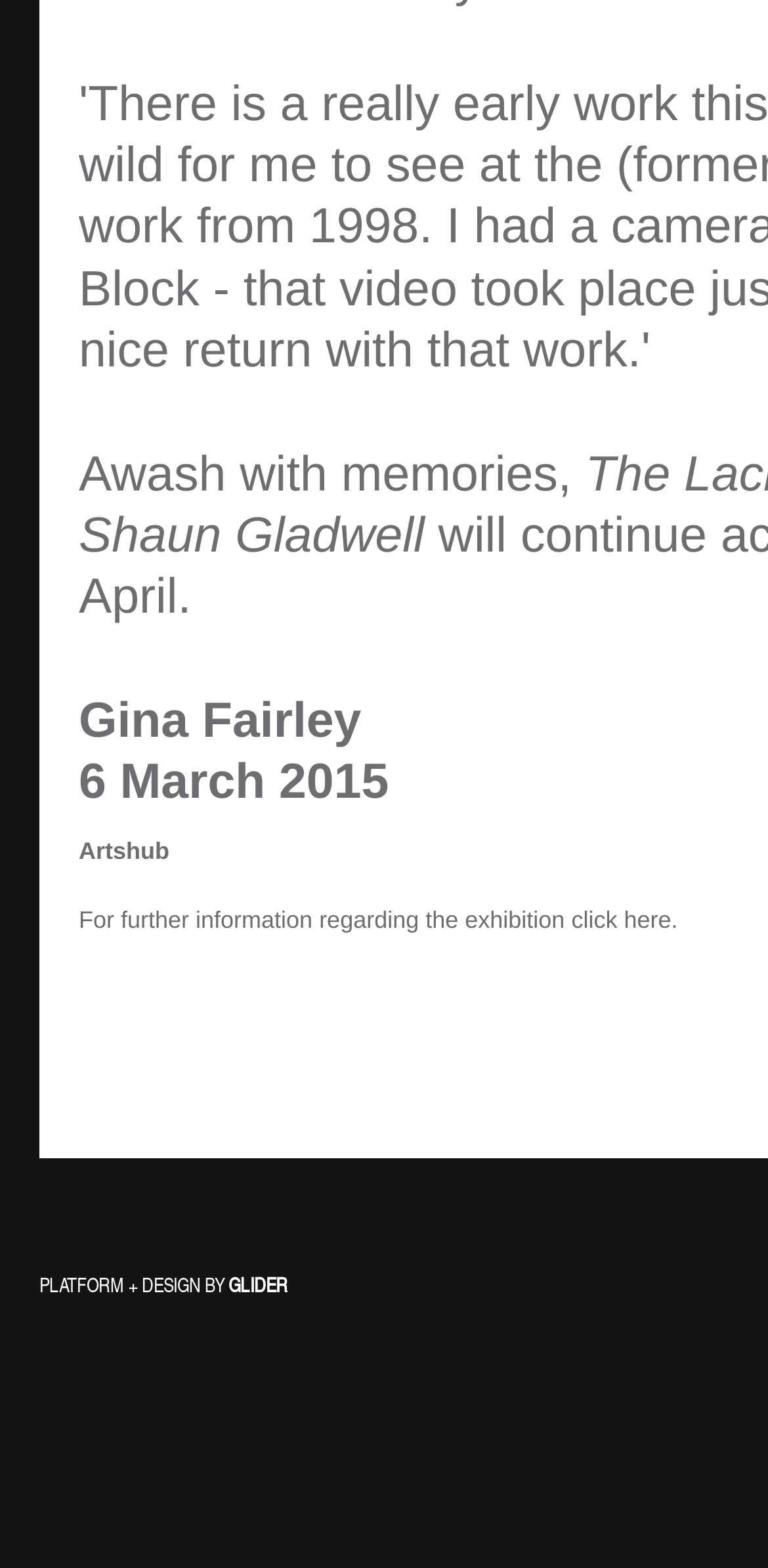What is the organization associated with the article? Based on the image, give a response in one word or a short phrase.

Artshub